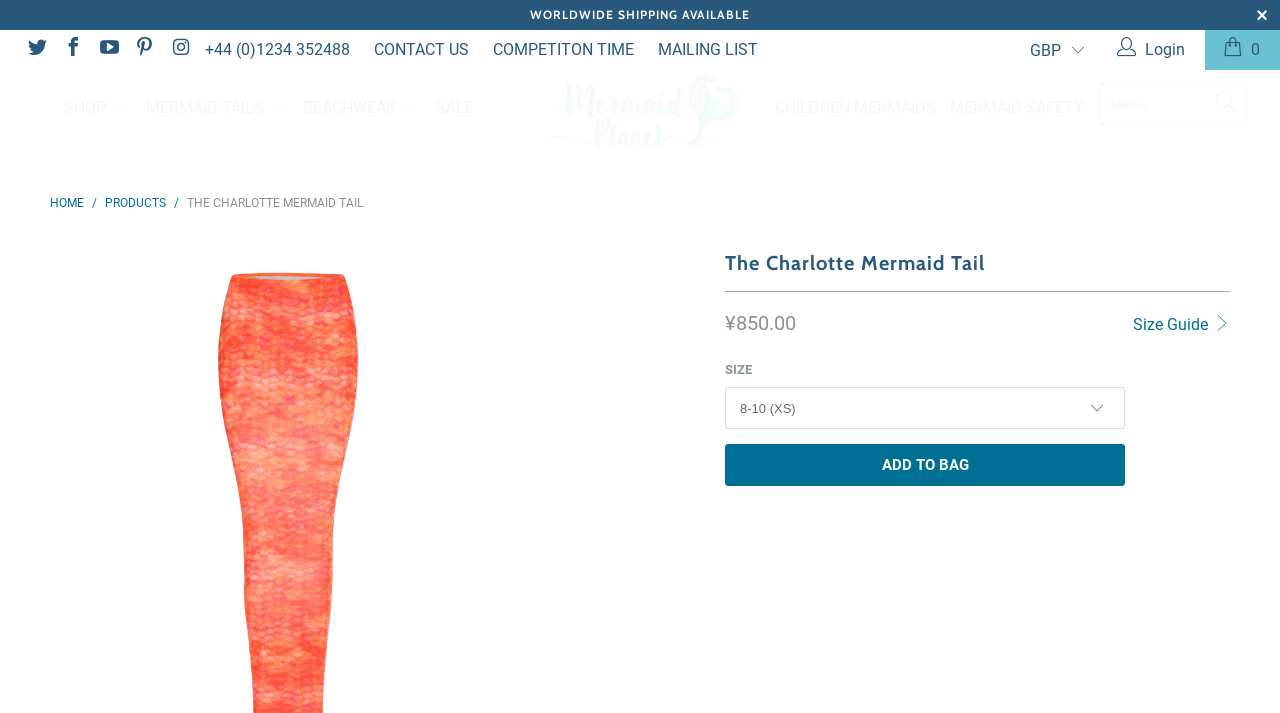What is the purpose of the 'ADD TO BAG' button?
Utilize the image to construct a detailed and well-explained answer.

I inferred the purpose of the 'ADD TO BAG' button by its location on the product details page and its text. It is likely that clicking this button will add the product to the user's shopping bag.